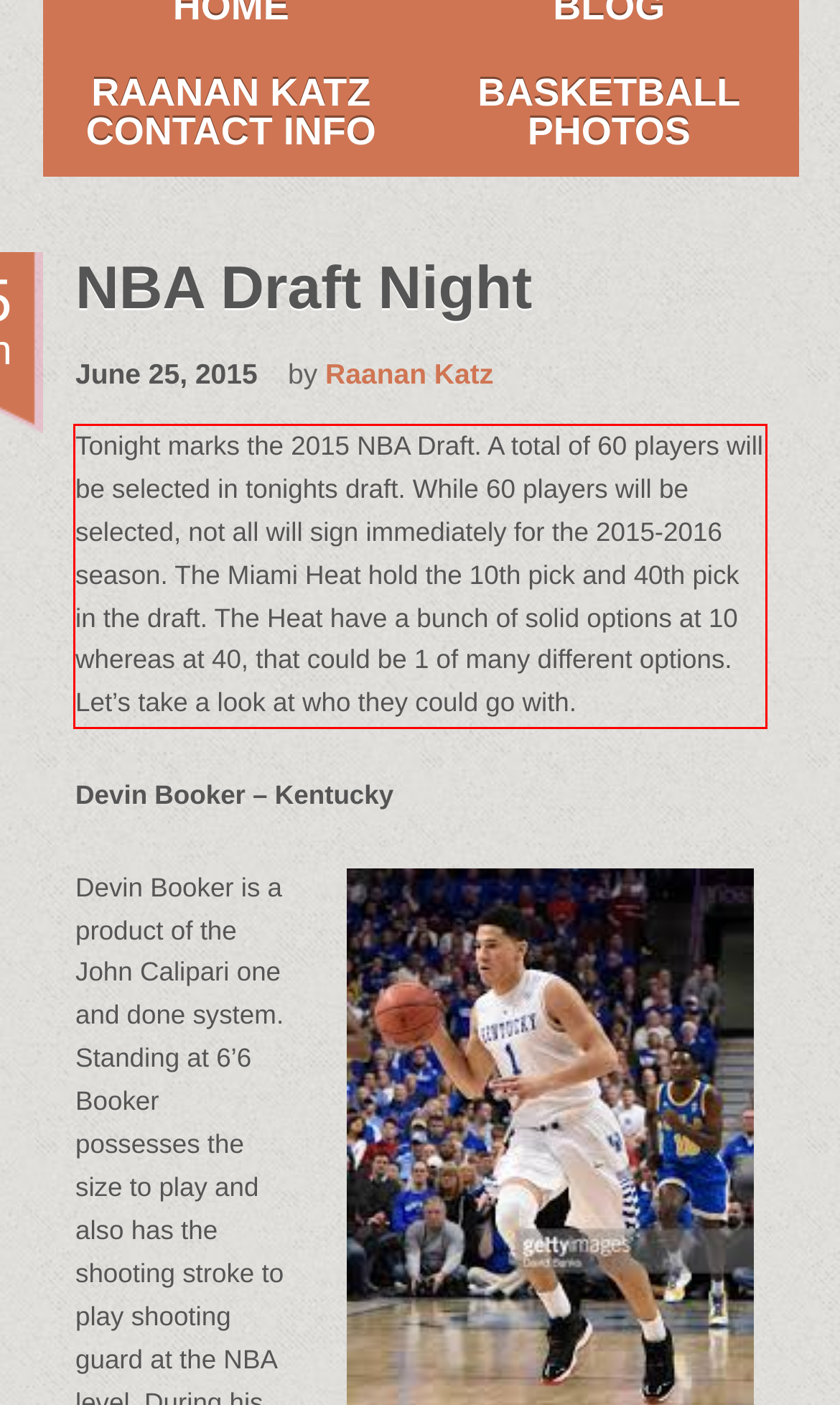Review the screenshot of the webpage and recognize the text inside the red rectangle bounding box. Provide the extracted text content.

Tonight marks the 2015 NBA Draft. A total of 60 players will be selected in tonights draft. While 60 players will be selected, not all will sign immediately for the 2015-2016 season. The Miami Heat hold the 10th pick and 40th pick in the draft. The Heat have a bunch of solid options at 10 whereas at 40, that could be 1 of many different options. Let’s take a look at who they could go with.